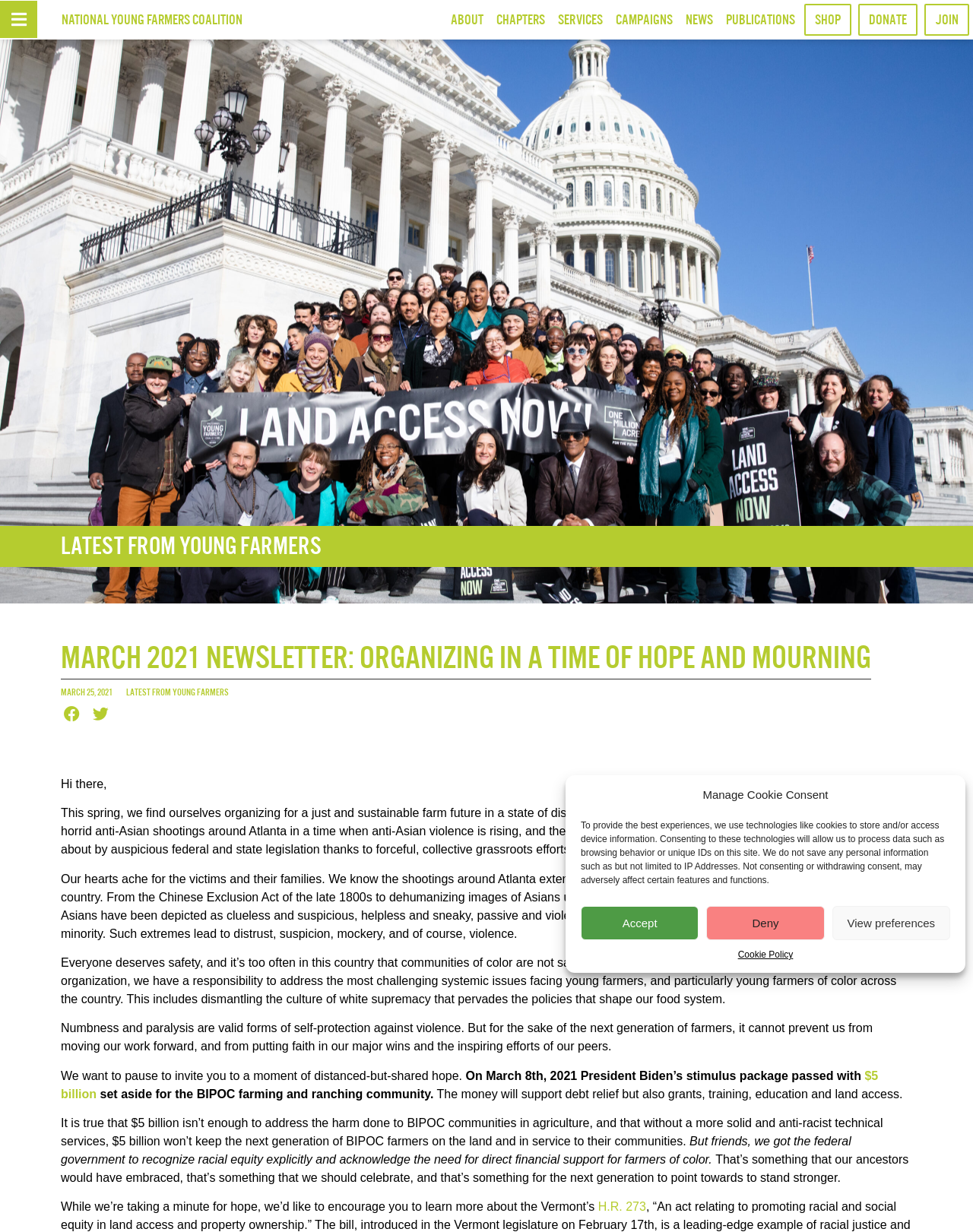How much money is set aside for the BIPOC farming and ranching community?
Kindly answer the question with as much detail as you can.

I found the answer by reading the text element that says 'On March 8th, 2021 President Biden’s stimulus package passed with $5 billion set aside for the BIPOC farming and ranching community'.